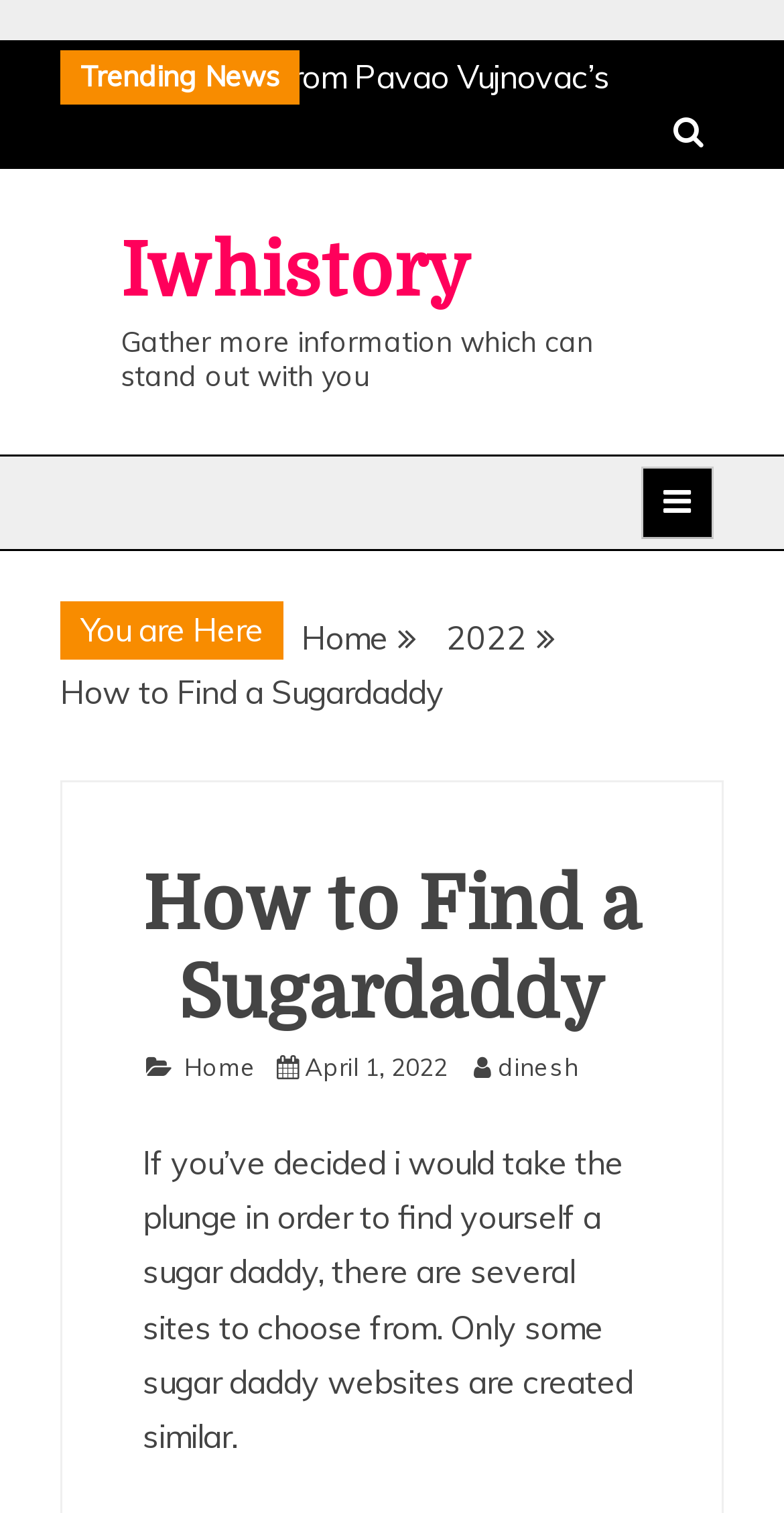Who is the author of the article?
Please provide a single word or phrase based on the screenshot.

dinesh